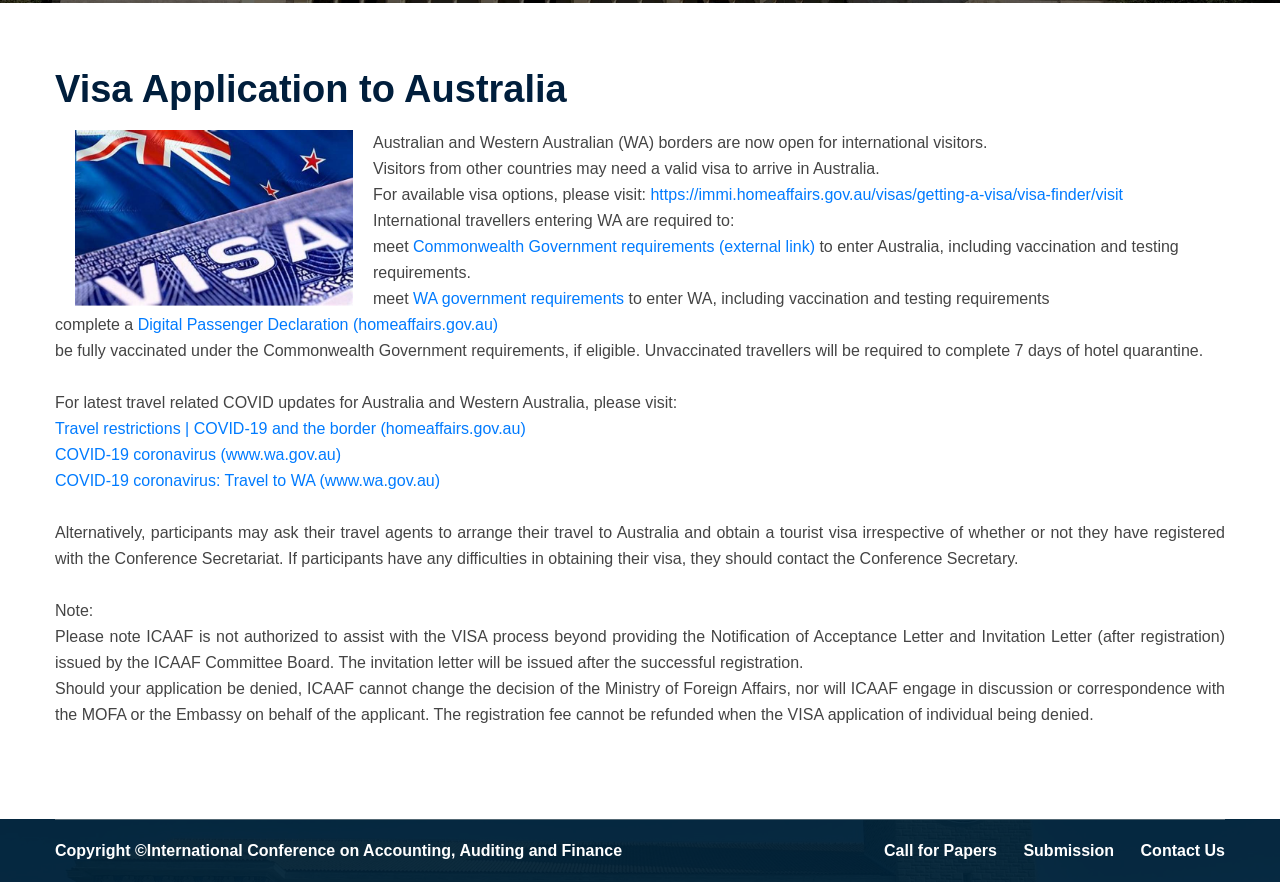Using floating point numbers between 0 and 1, provide the bounding box coordinates in the format (top-left x, top-left y, bottom-right x, bottom-right y). Locate the UI element described here: Contact Us

[0.891, 0.955, 0.957, 0.974]